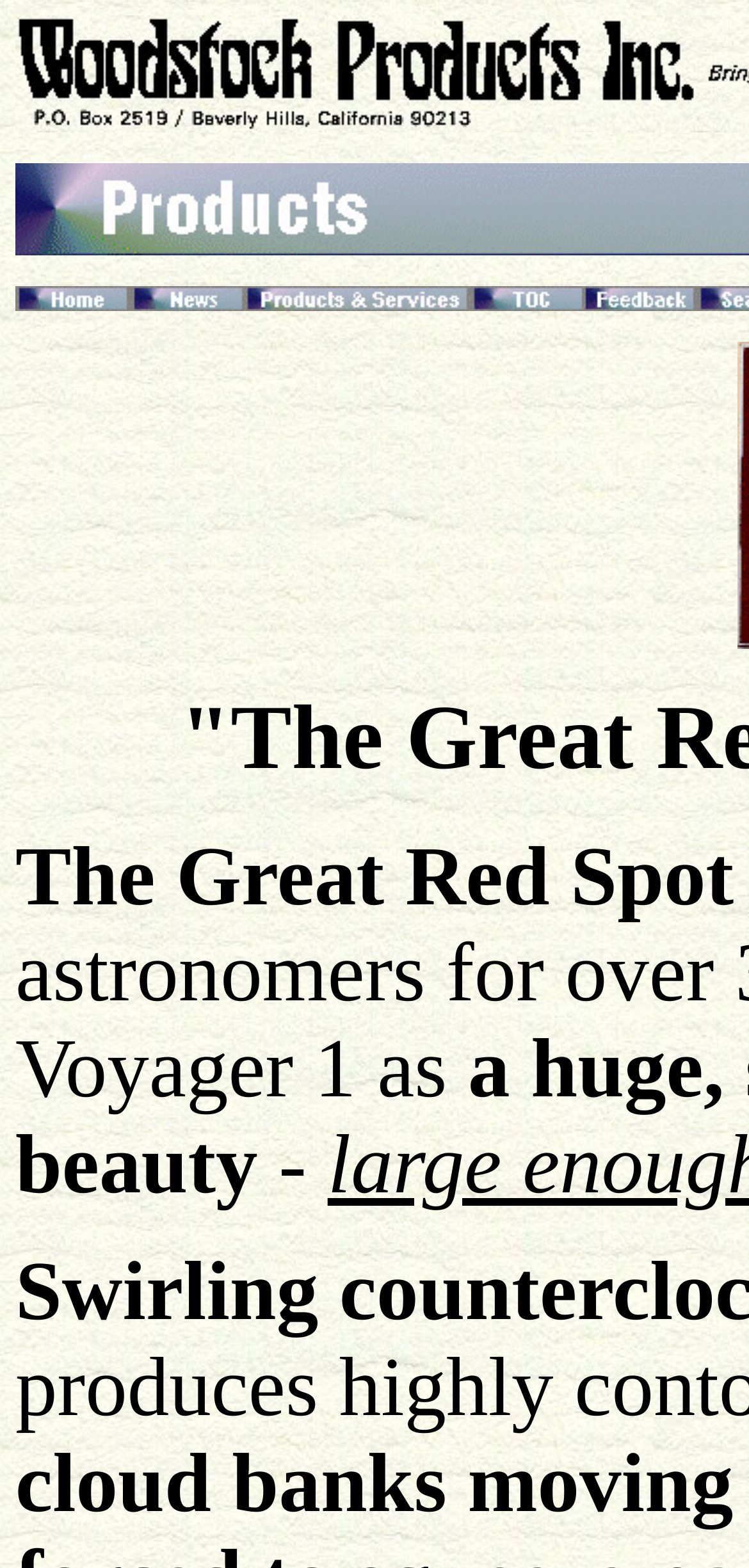Create an in-depth description of the webpage, covering main sections.

The webpage features a top navigation bar with five icons, each representing a different link. From left to right, these icons are the Home Icon, What's New Icon, Products Icon, TOC Icon, and Feedback Icon. Each icon is accompanied by a corresponding link. The icons are positioned horizontally across the top of the page, taking up a significant portion of the top section.